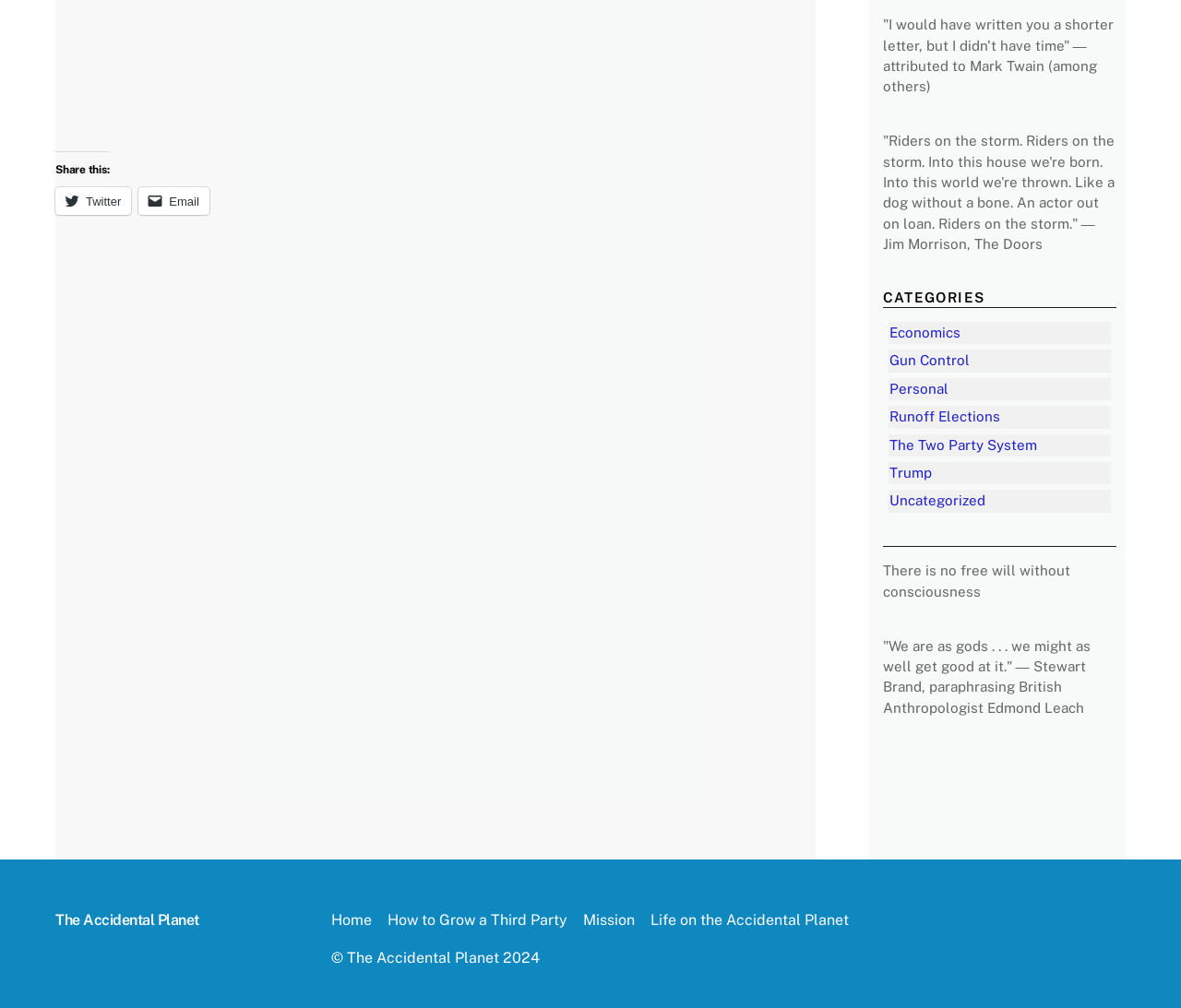Specify the bounding box coordinates (top-left x, top-left y, bottom-right x, bottom-right y) of the UI element in the screenshot that matches this description: alt="The Zen Buffet"

None